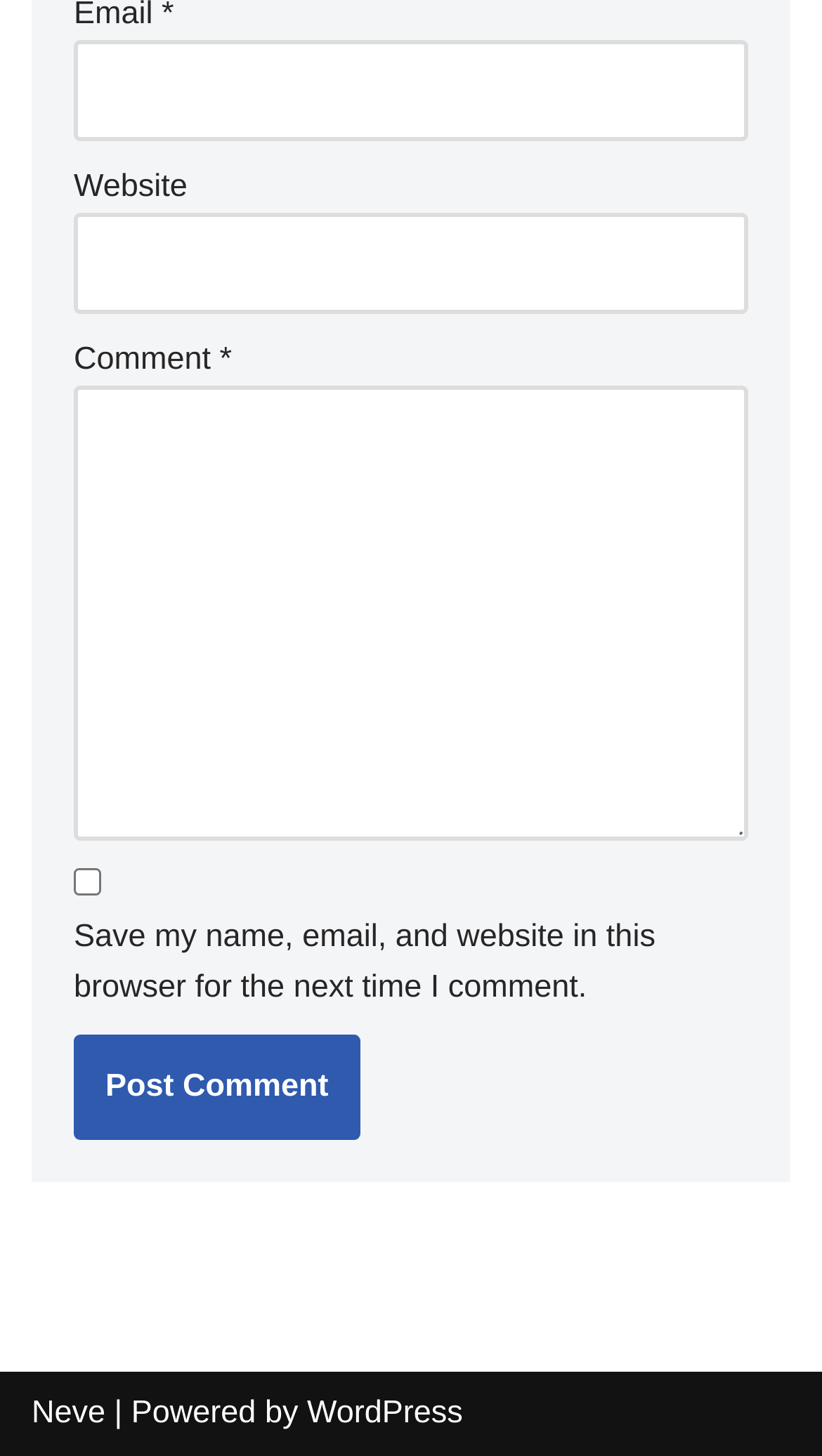Using the information in the image, give a comprehensive answer to the question: 
What is the link 'Neve' likely related to?

The link 'Neve' is likely related to the author or owner of the website, as it is placed at the bottom of the webpage, often a common location for website credits or author information.